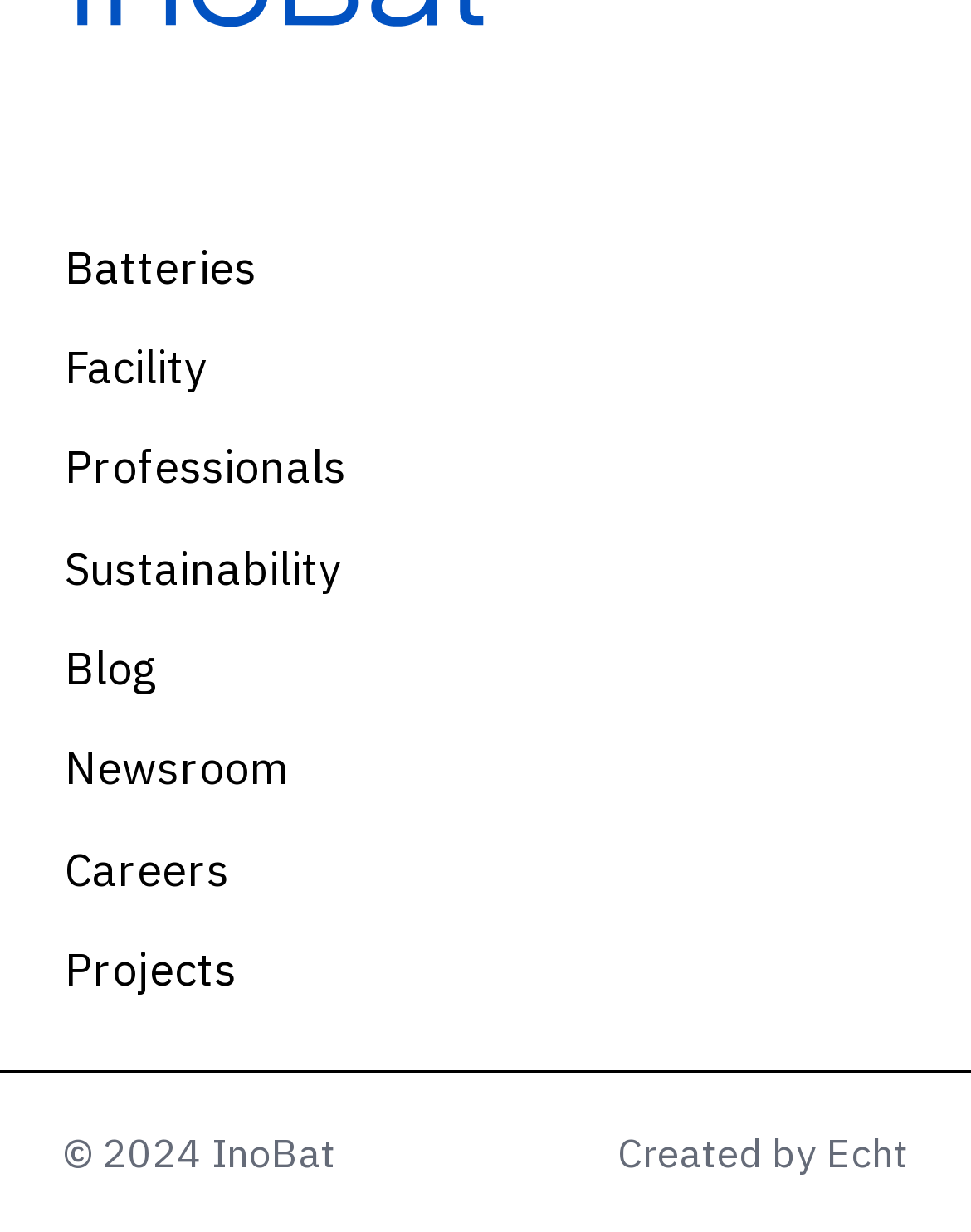Please give a succinct answer using a single word or phrase:
Who created the website?

Echt